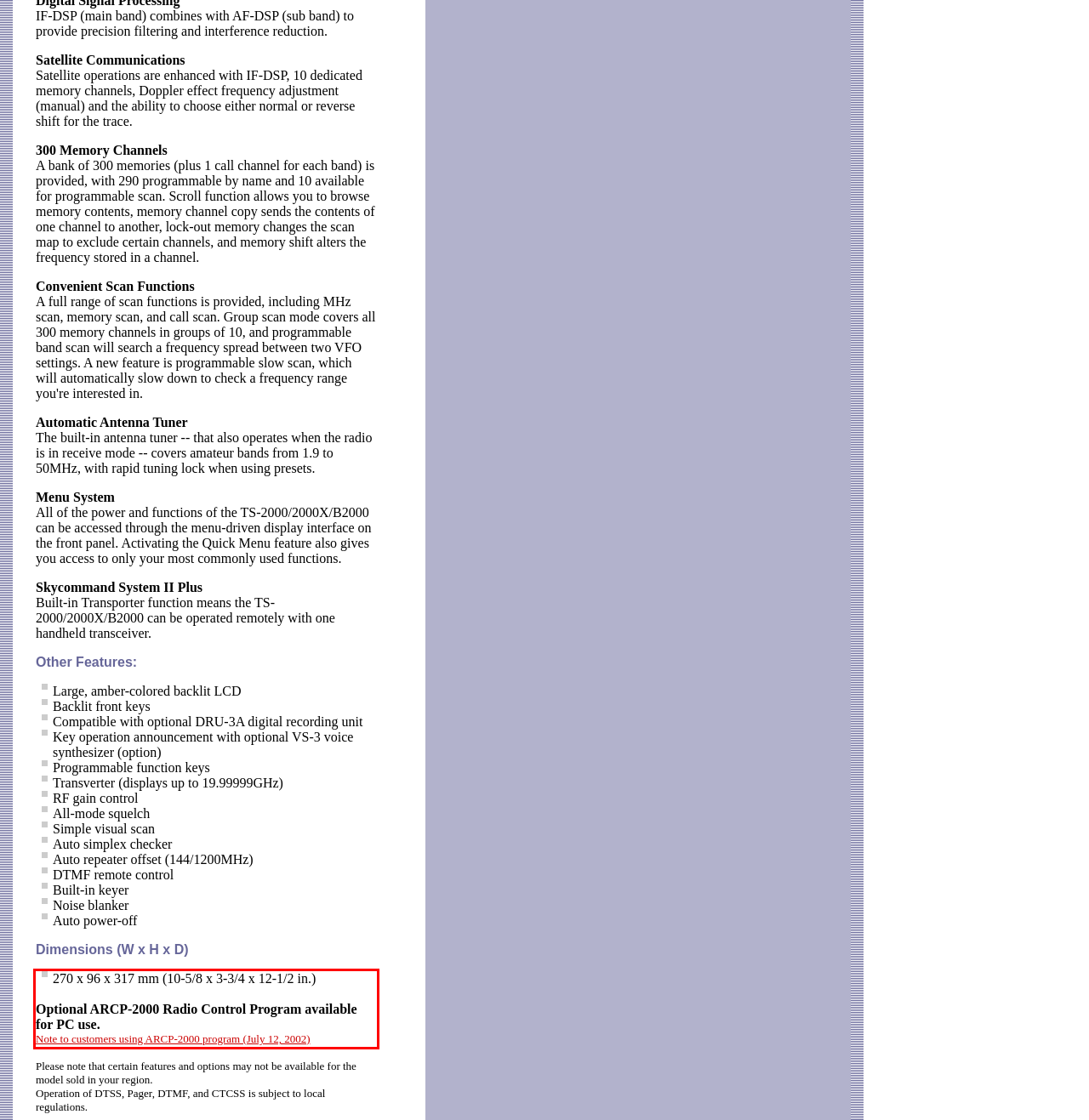Examine the webpage screenshot and use OCR to recognize and output the text within the red bounding box.

270 x 96 x 317 mm (10-5/8 x 3-3/4 x 12-1/2 in.) Optional ARCP-2000 Radio Control Program available for PC use. Note to customers using ARCP-2000 program (July 12, 2002)